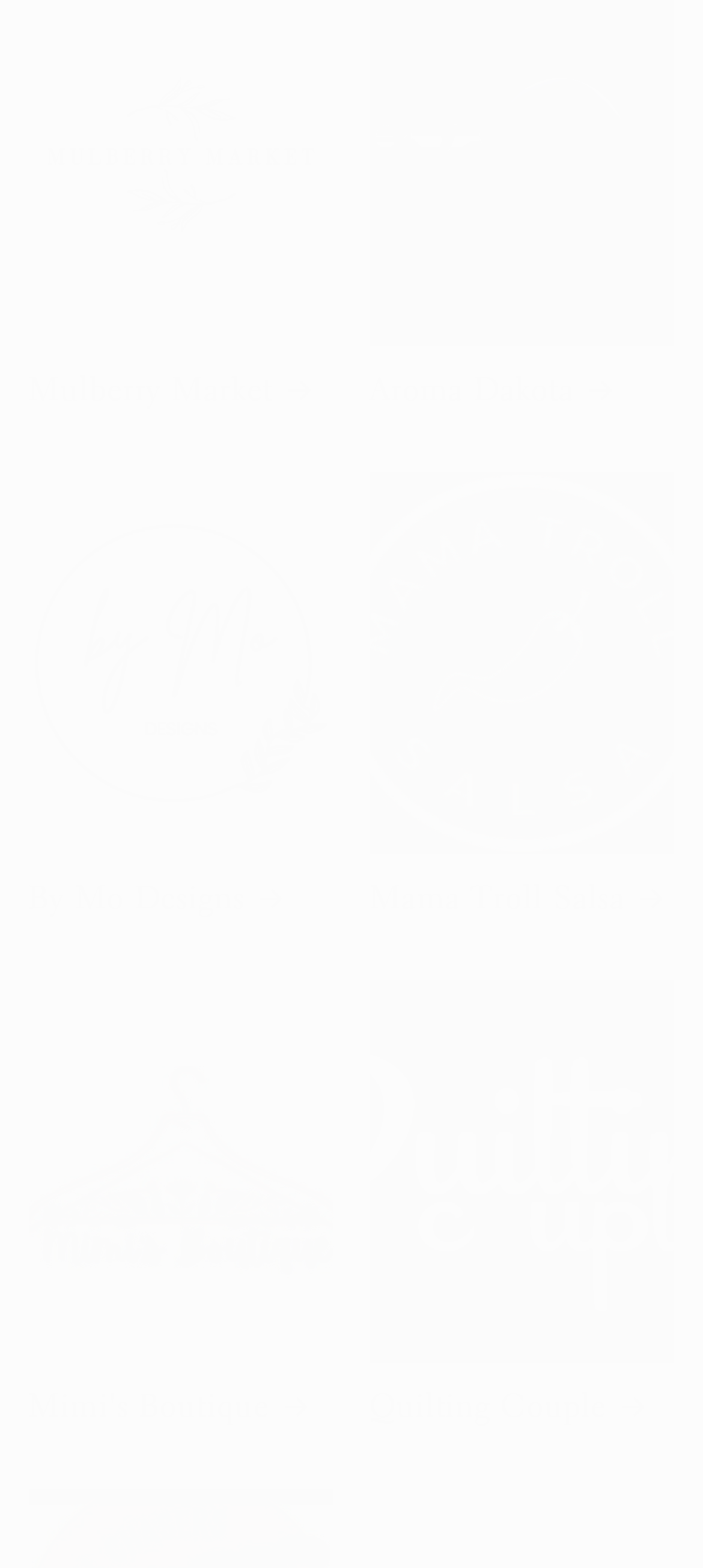What is the name of the vendor with the highest position on the page?
Refer to the image and provide a concise answer in one word or phrase.

Mulberry Market